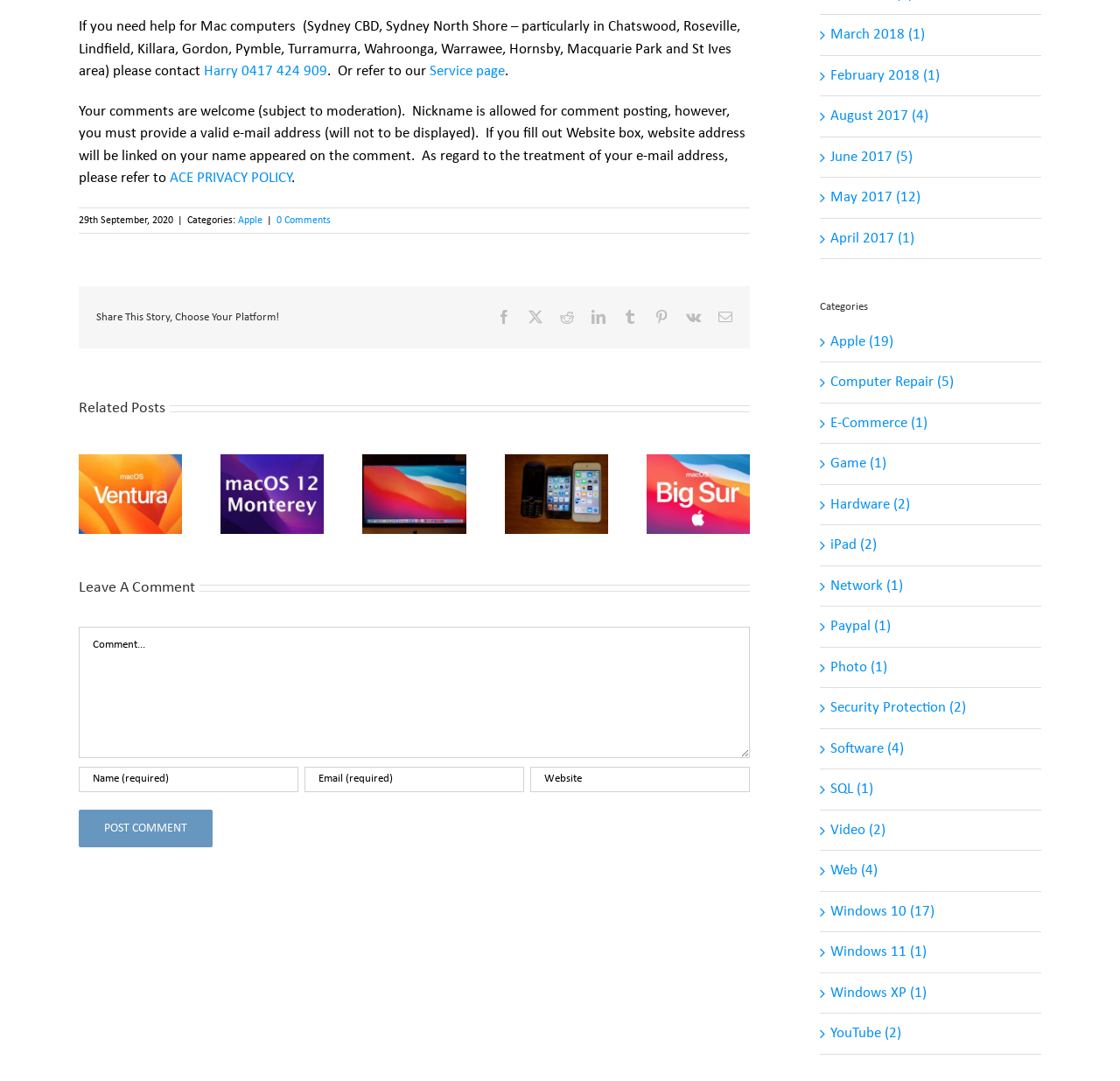How many related posts are shown on the webpage?
Please provide a single word or phrase answer based on the image.

5